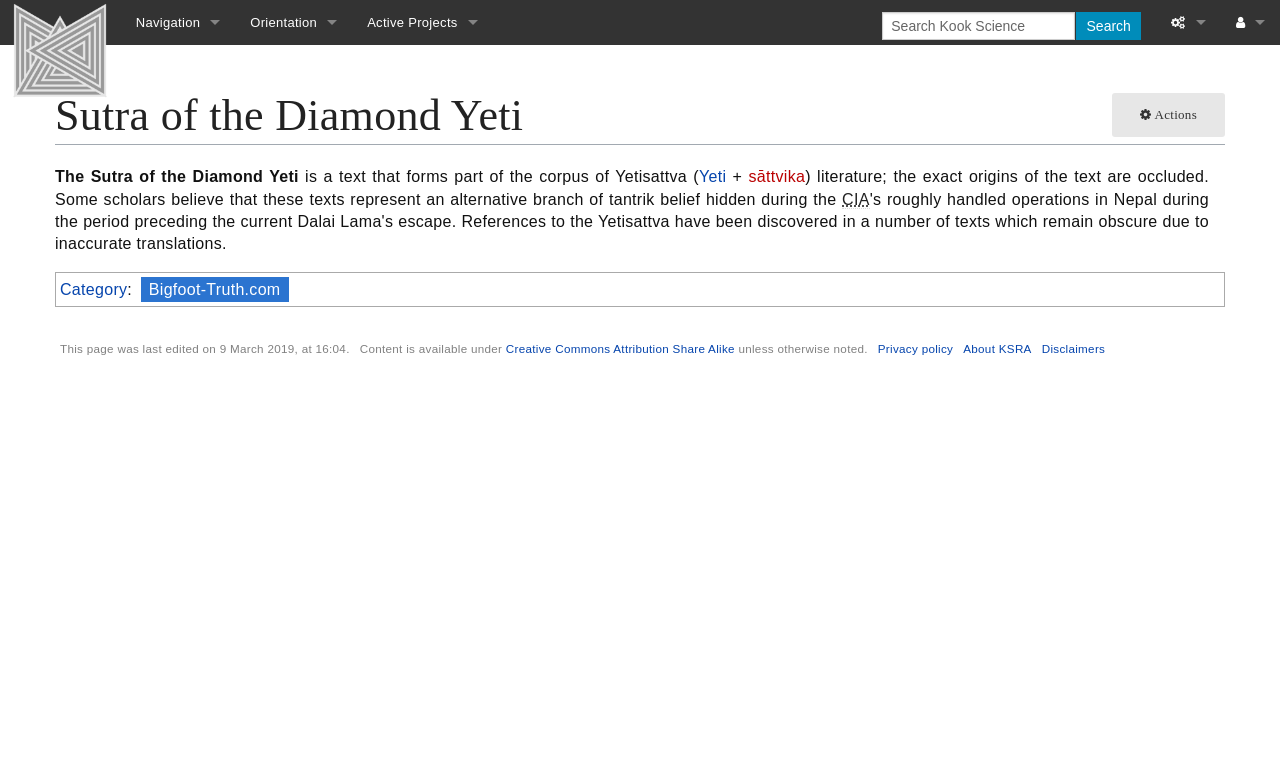Determine the bounding box coordinates for the HTML element mentioned in the following description: "Printable version". The coordinates should be a list of four floats ranging from 0 to 1, represented as [left, top, right, bottom].

[0.903, 0.237, 0.954, 0.296]